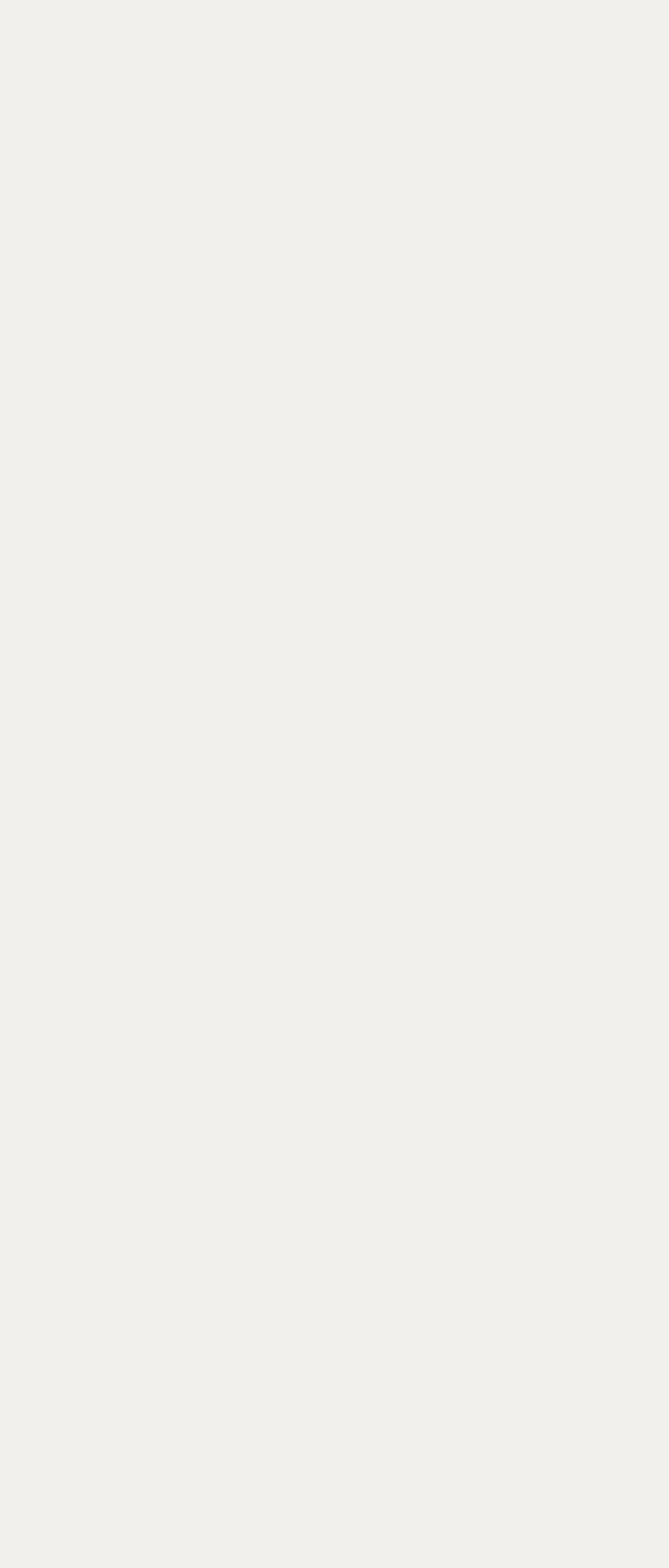What is the function of the social media links at the top?
Can you offer a detailed and complete answer to this question?

The social media links at the top, such as 'Fb.', 'Tw.', and 'Pin.', are likely used to share content from the webpage on these social media platforms.